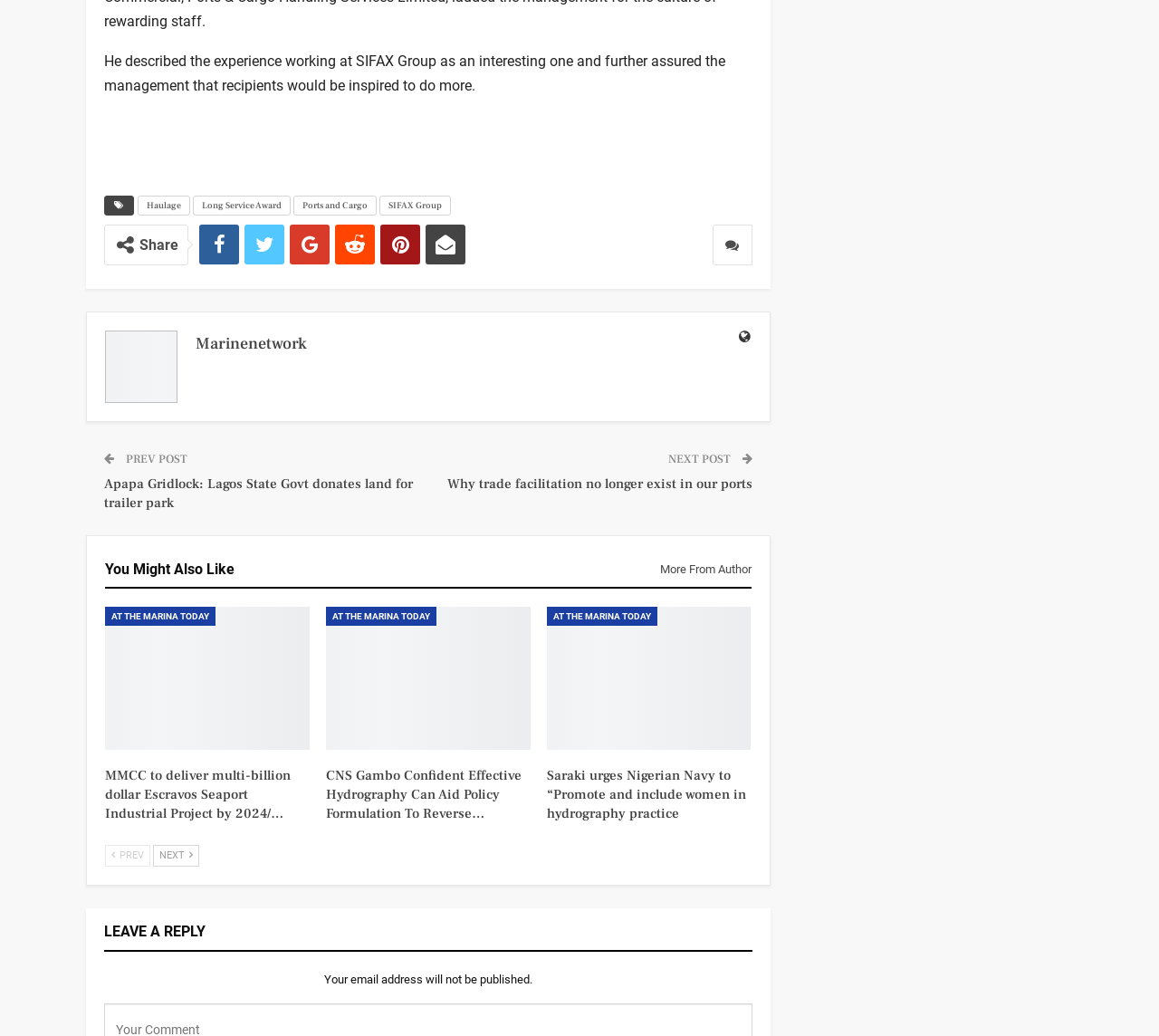Can you find the bounding box coordinates for the element to click on to achieve the instruction: "Click on Haulage"?

[0.119, 0.189, 0.164, 0.208]